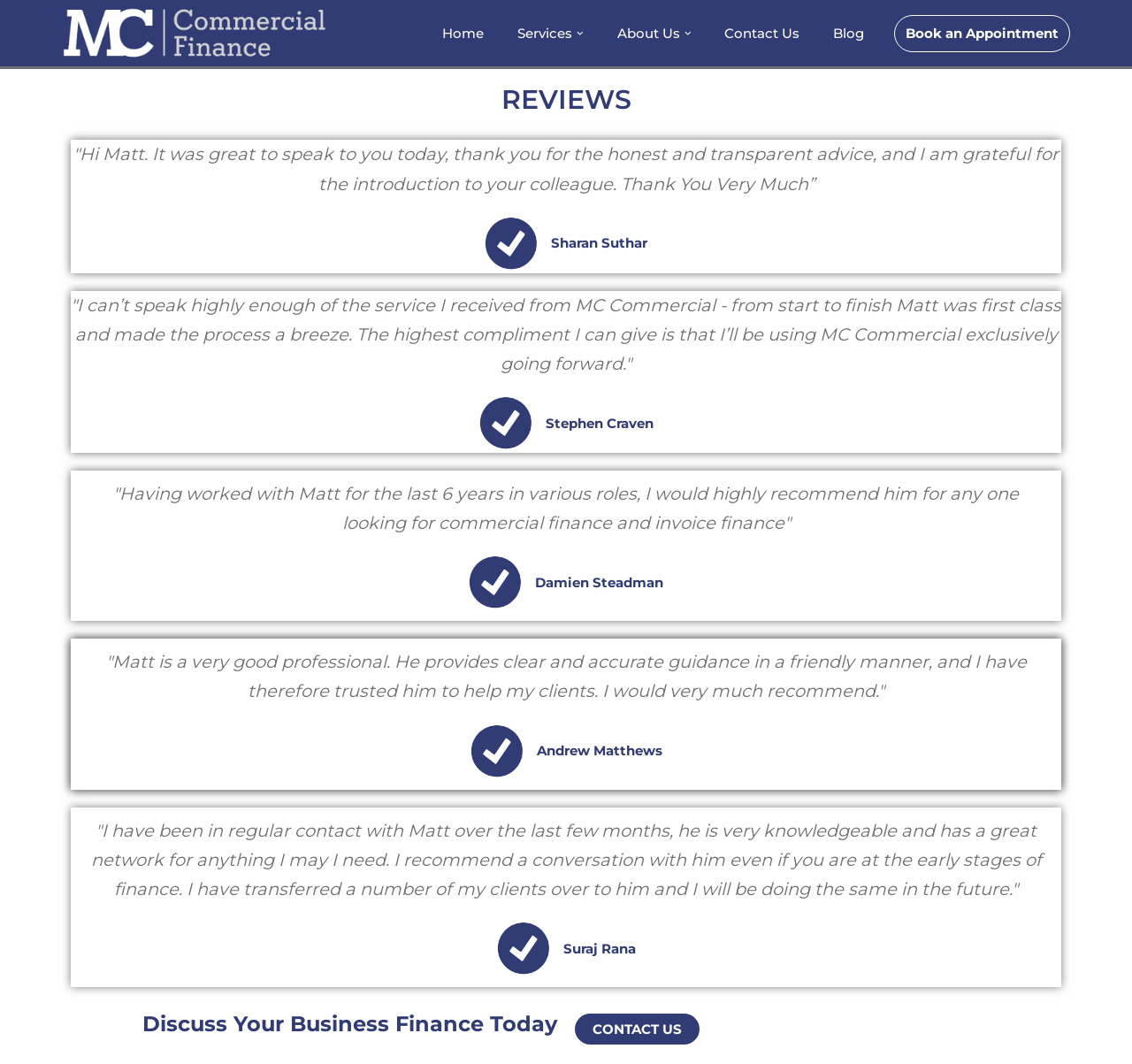How many reviews are displayed on this page?
Look at the webpage screenshot and answer the question with a detailed explanation.

I counted the number of review blocks on the page, each containing a quote, a check icon, and a reviewer's name. There are 5 such blocks, indicating 5 reviews.